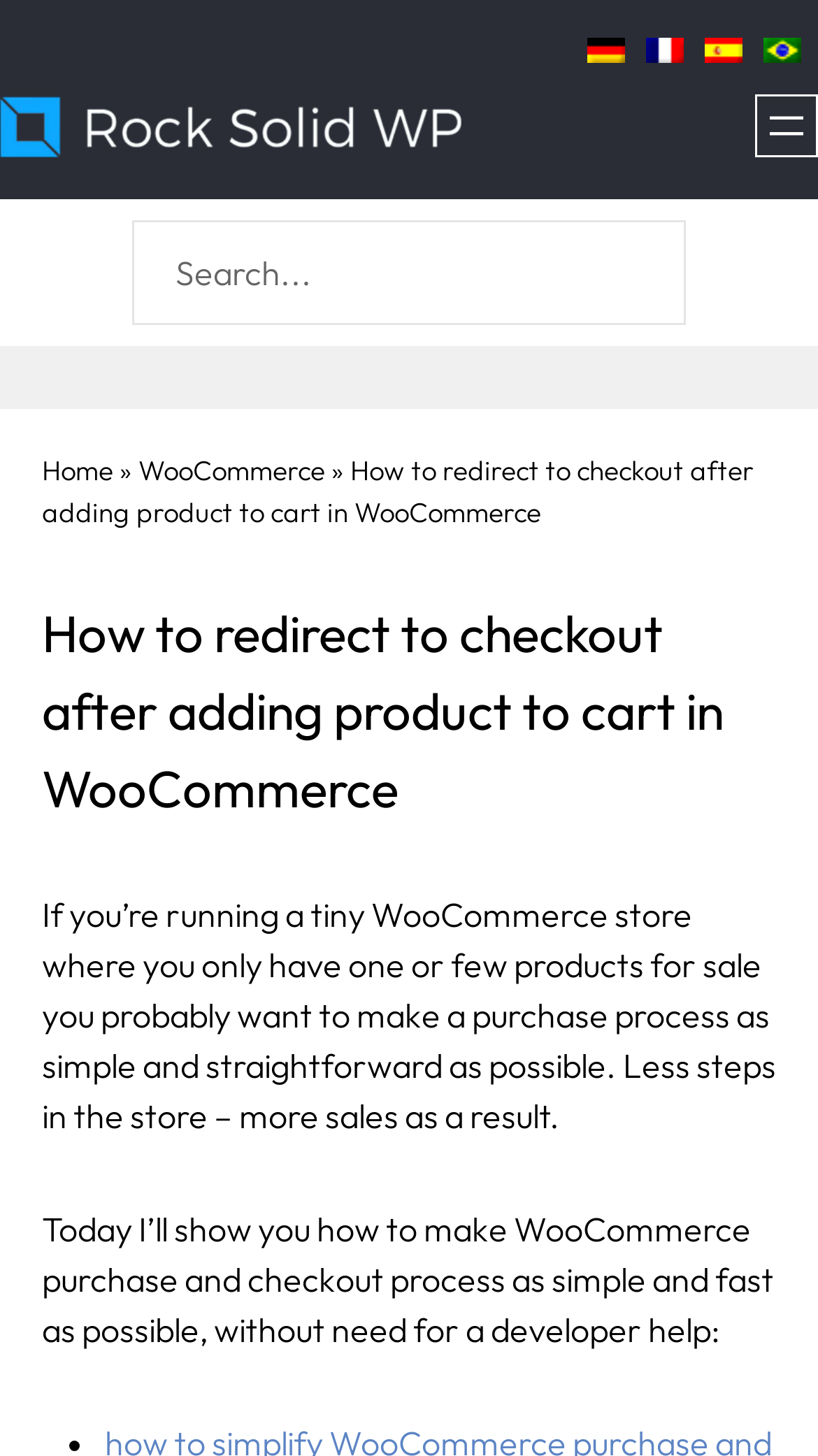What languages can the website be translated to?
We need a detailed and exhaustive answer to the question. Please elaborate.

Based on the links provided at the top of the webpage, it appears that the website can be translated to four languages: German, French, Spanish, and Portuguese (Brazil). These links are accompanied by corresponding flag icons, indicating that the website is multilingual.